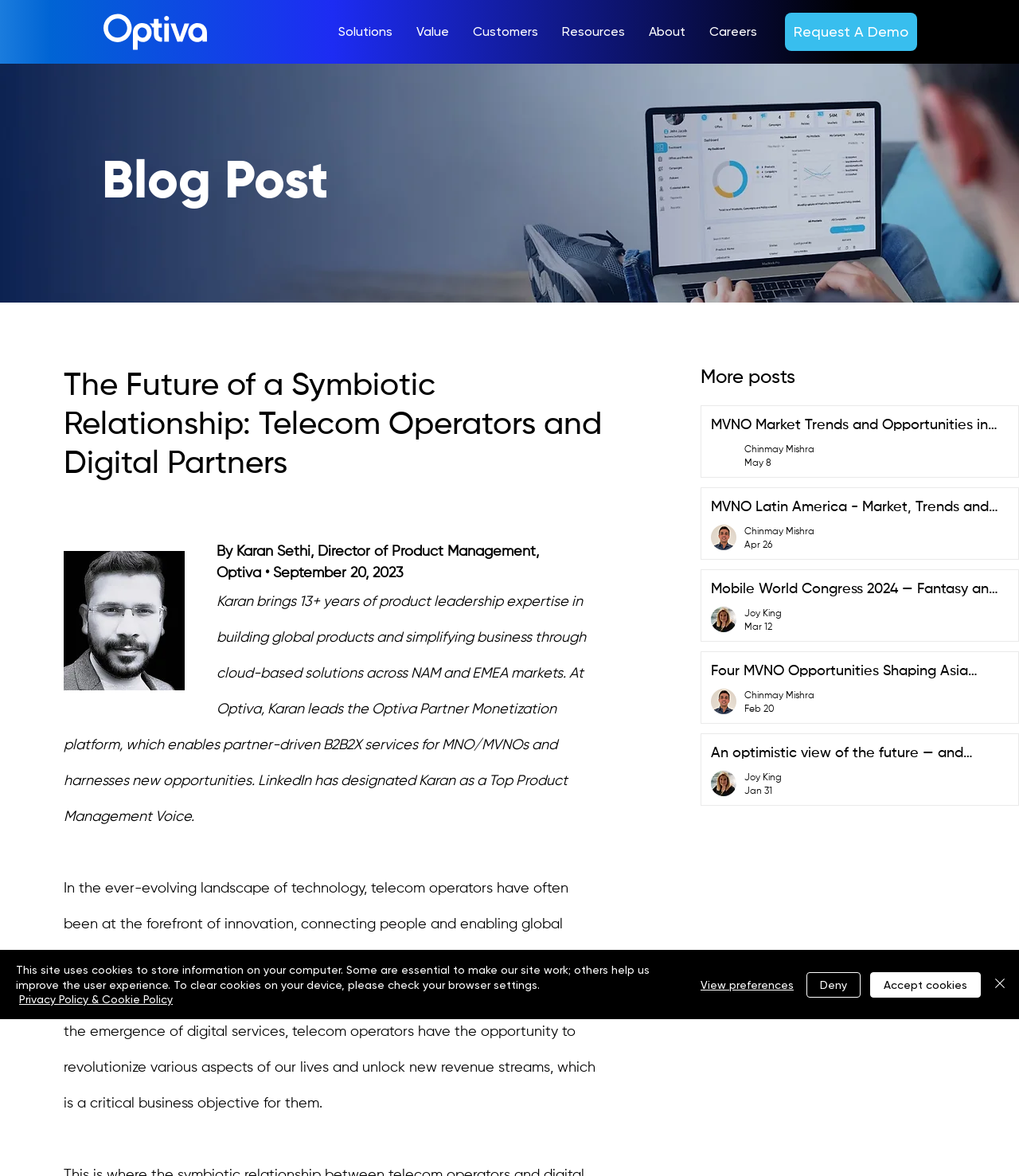Determine the bounding box coordinates of the clickable region to follow the instruction: "Navigate to the 'Resources' page".

[0.54, 0.0, 0.625, 0.054]